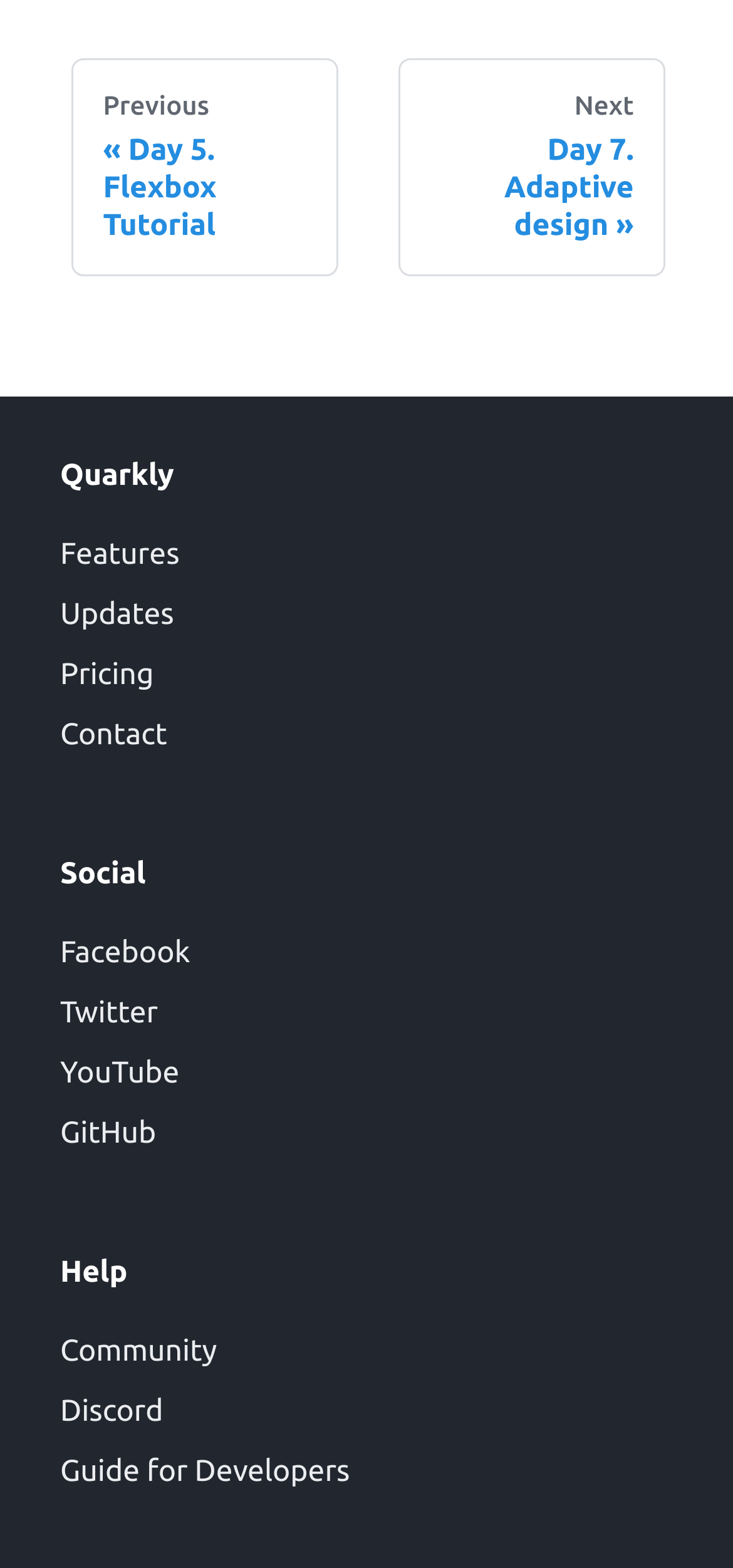Identify the bounding box coordinates of the clickable region necessary to fulfill the following instruction: "Show local version of this site". The bounding box coordinates should be four float numbers between 0 and 1, i.e., [left, top, right, bottom].

None